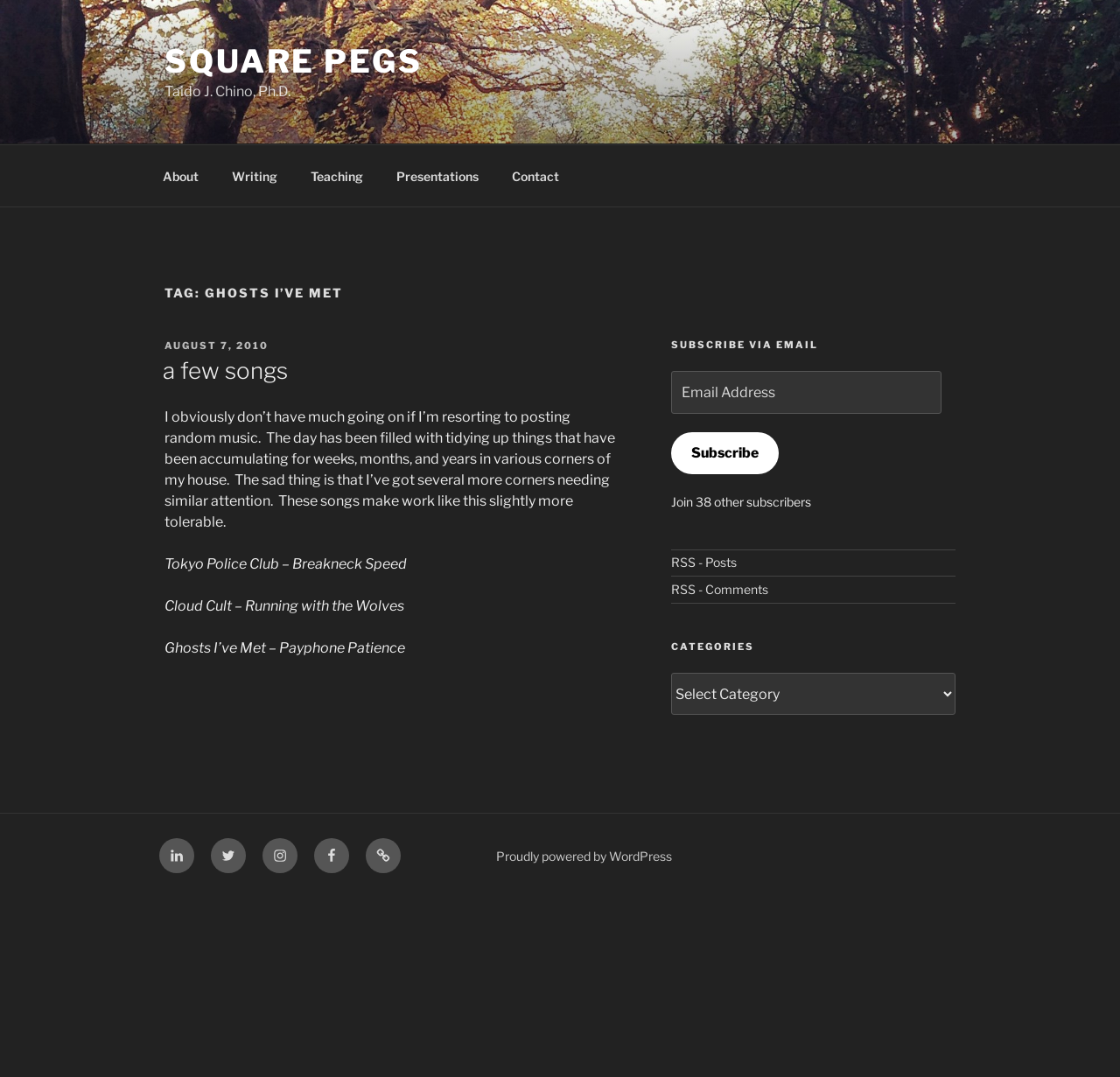Please answer the following query using a single word or phrase: 
How many links are in the top menu?

5